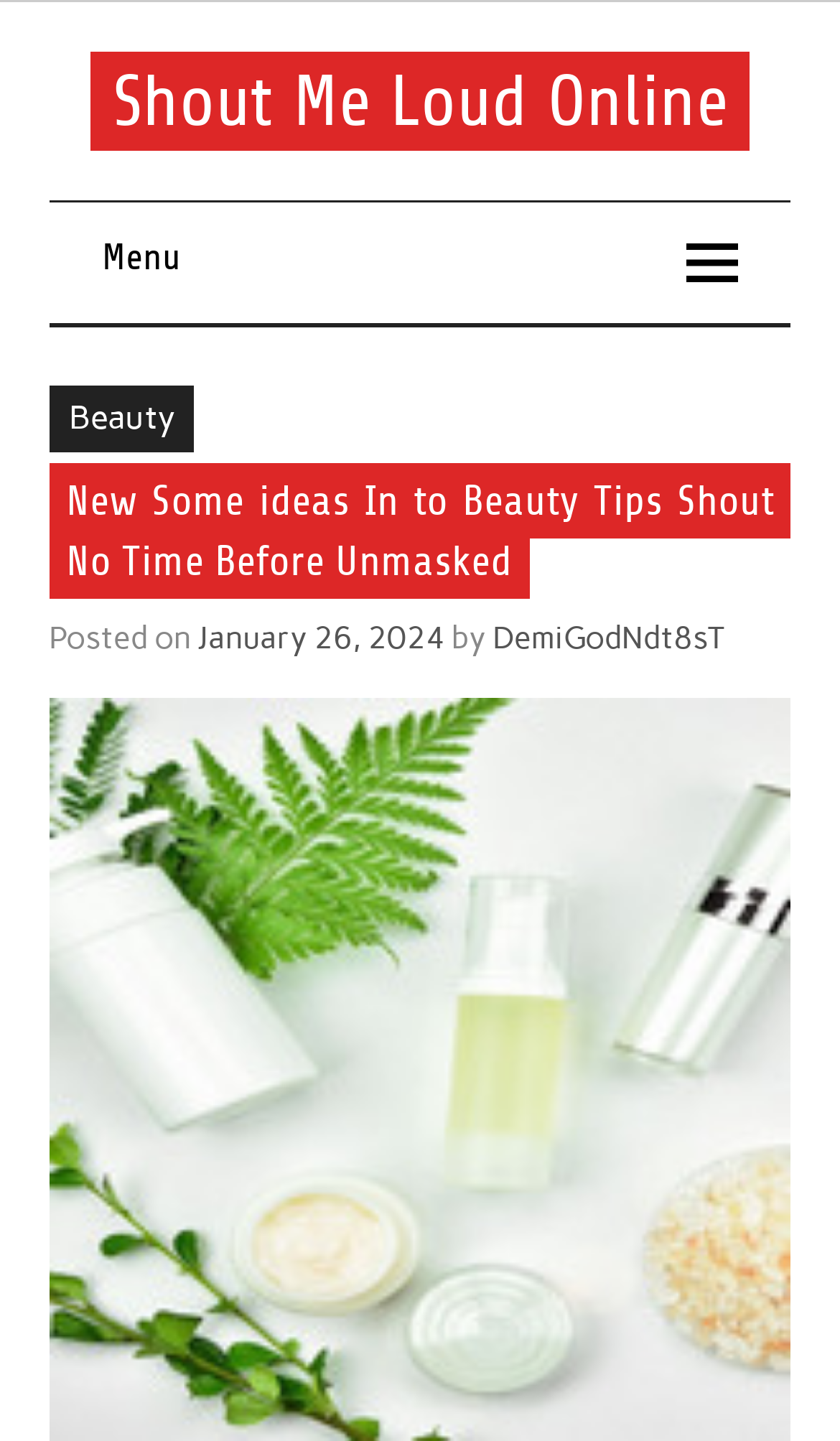Find the bounding box coordinates for the HTML element described as: "January 26, 2024". The coordinates should consist of four float values between 0 and 1, i.e., [left, top, right, bottom].

[0.235, 0.429, 0.53, 0.456]